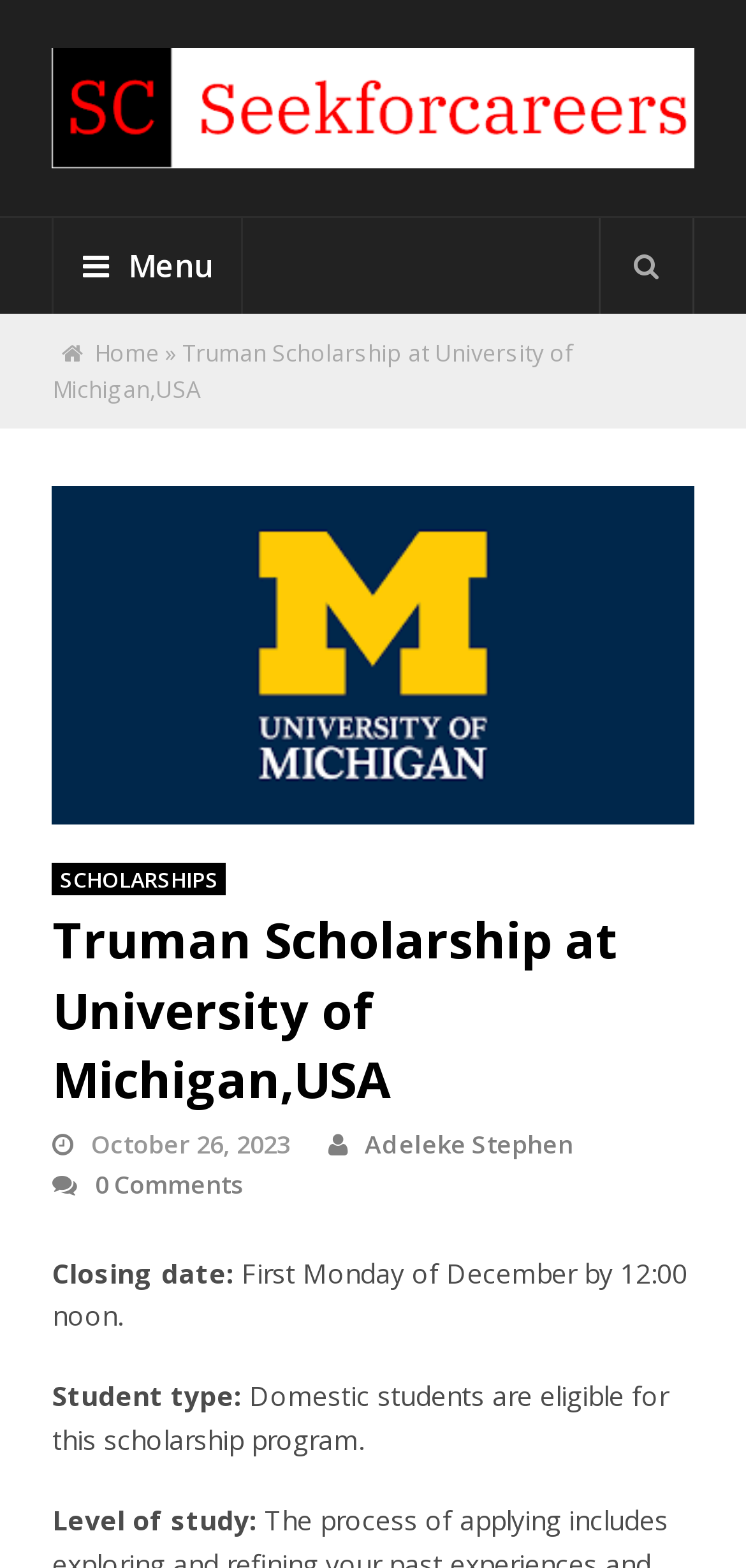Determine the bounding box for the UI element described here: "0 Comments".

[0.07, 0.744, 0.324, 0.766]